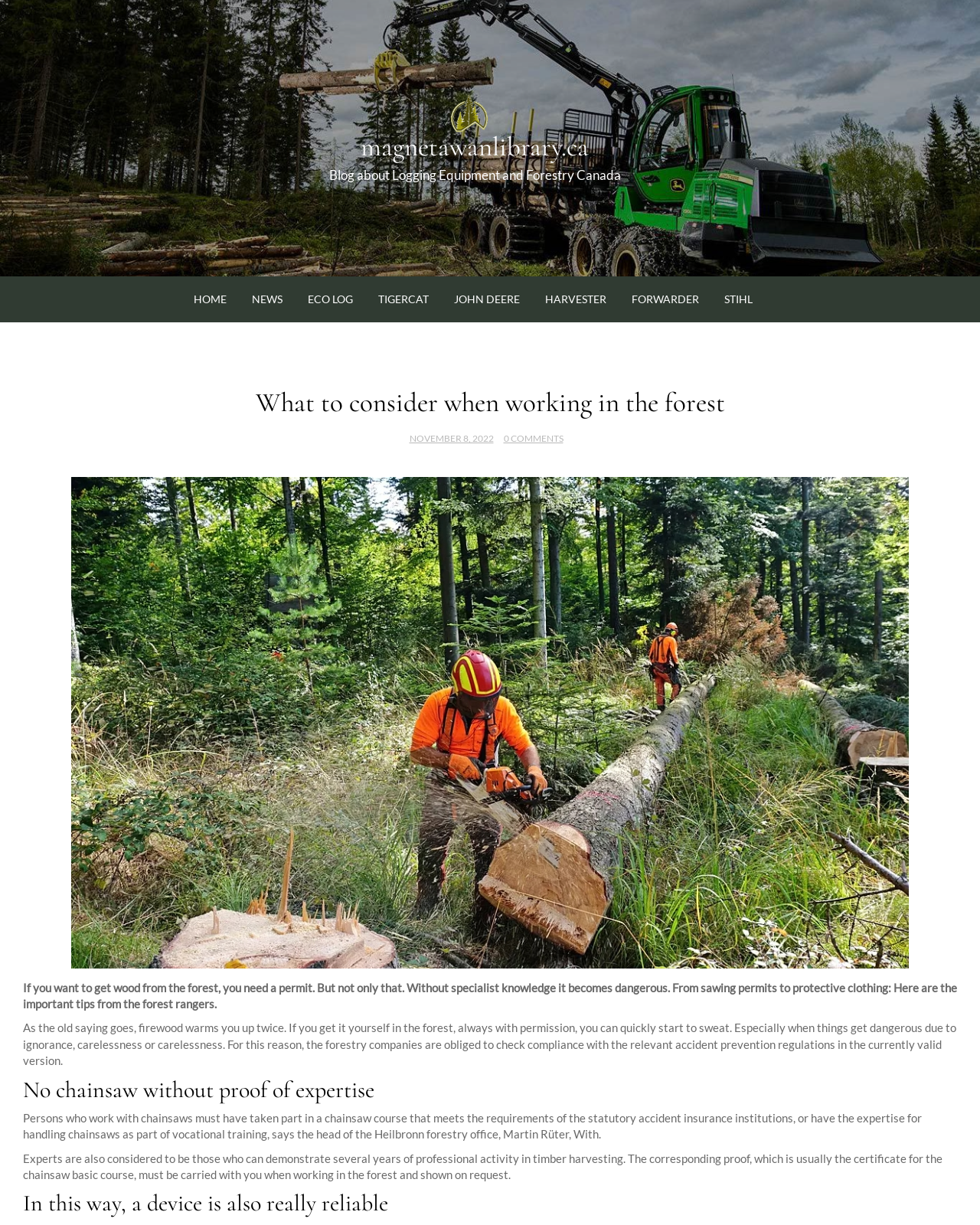Using the element description: "Competition301", determine the bounding box coordinates. The coordinates should be in the format [left, top, right, bottom], with values between 0 and 1.

None